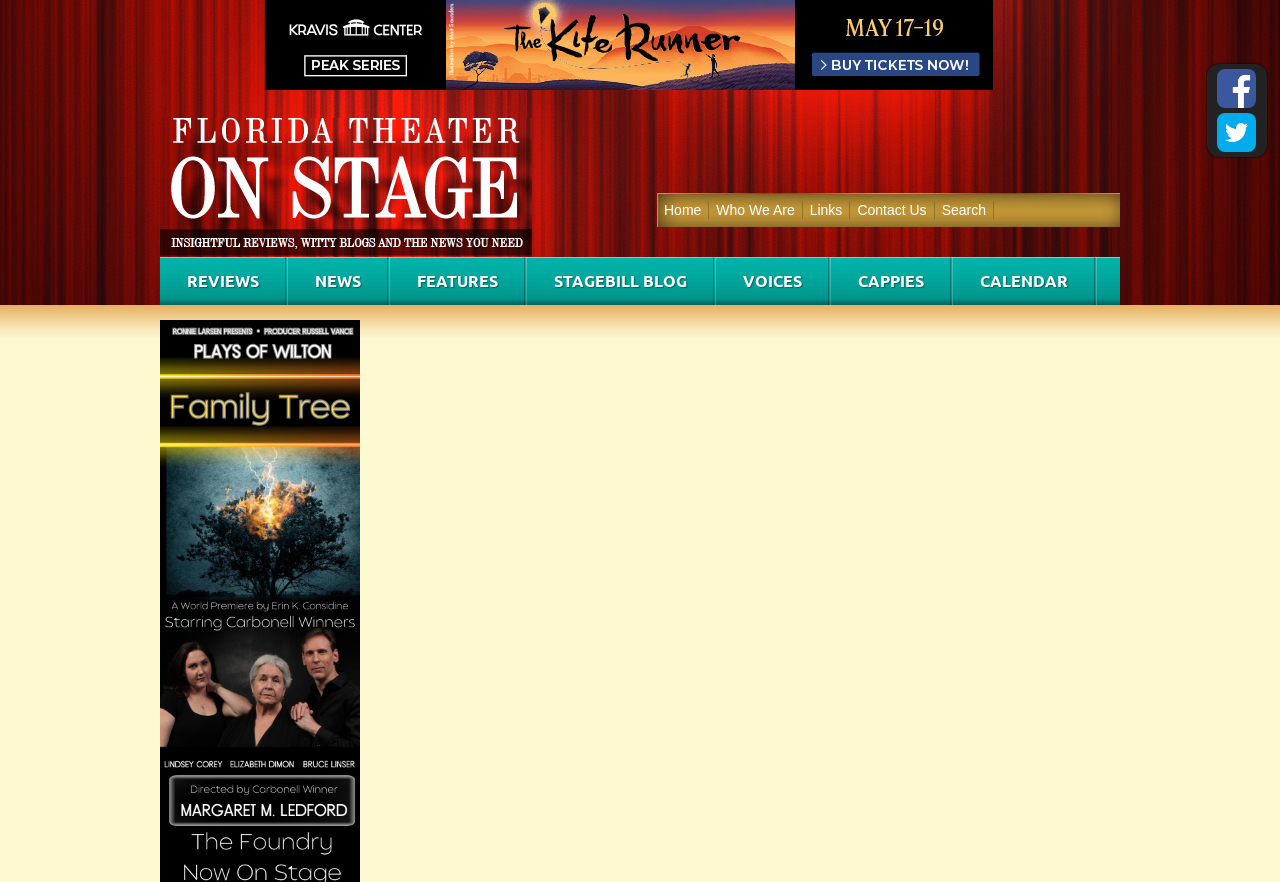What is the last link in the main navigation?
Could you give a comprehensive explanation in response to this question?

I looked at the main navigation links on the top of the webpage and found that the last link is 'Search'.